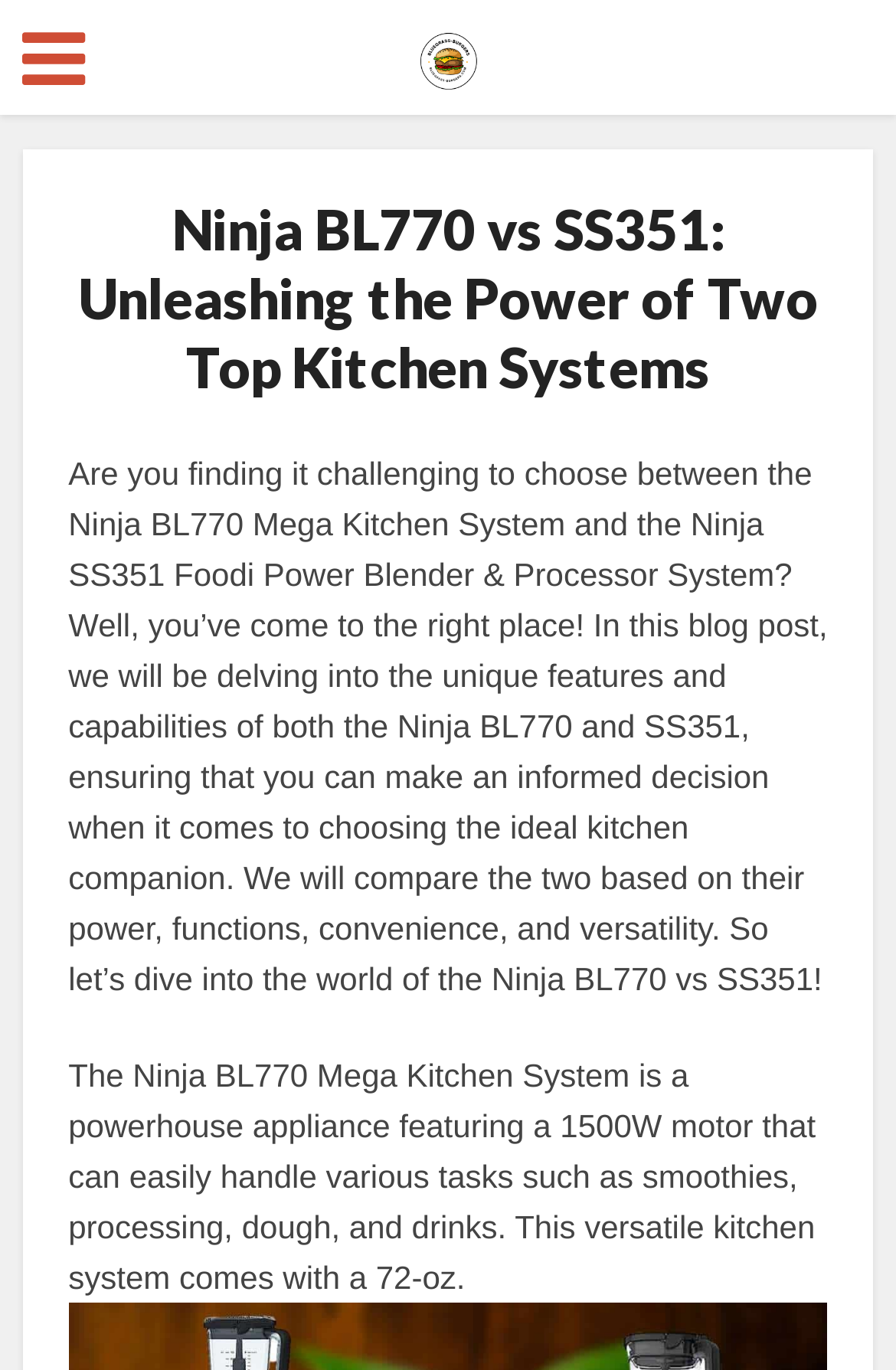What is the tone of the blog post?
Based on the screenshot, provide a one-word or short-phrase response.

Informative